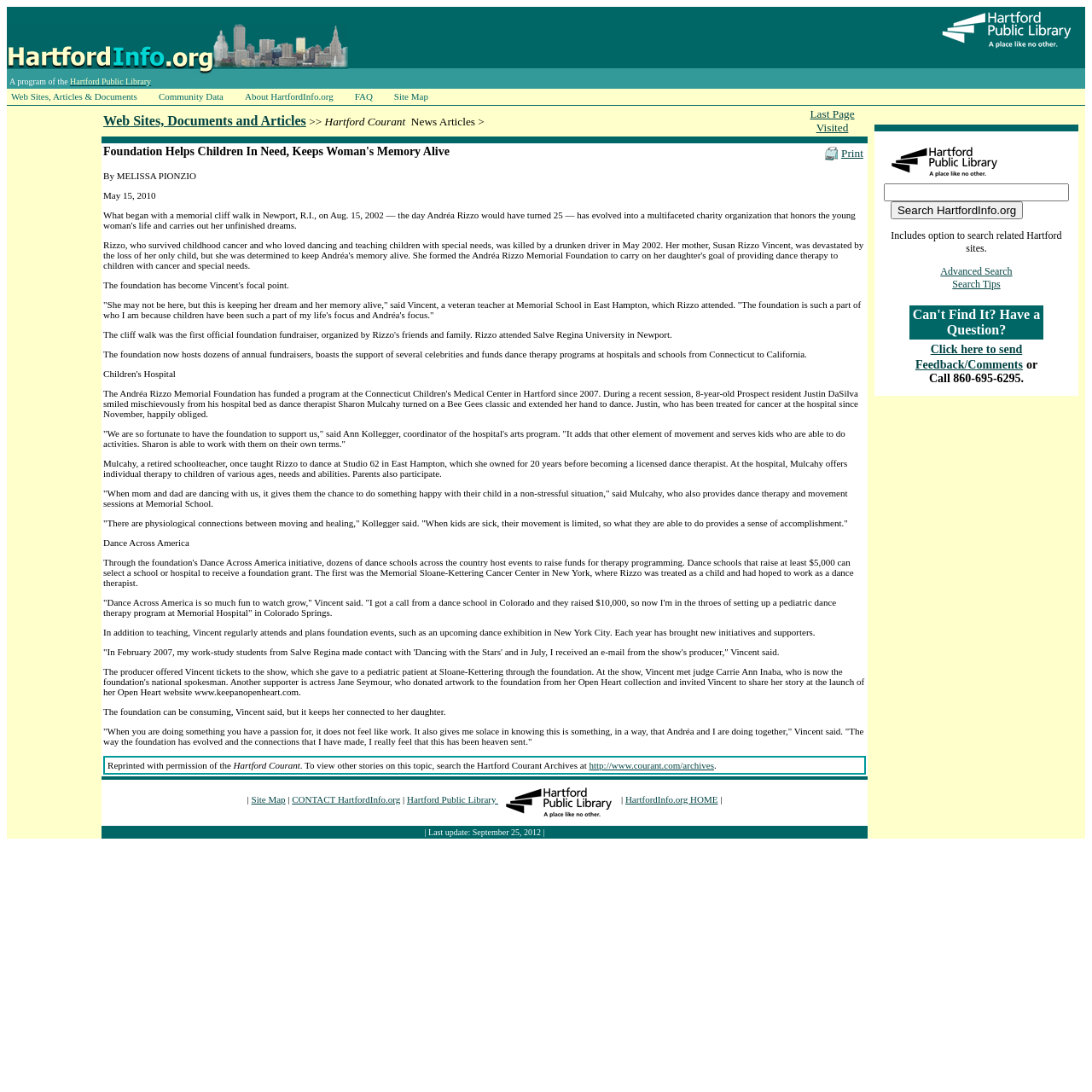What is the name of the dance therapist mentioned in the article?
Provide a well-explained and detailed answer to the question.

The name of the dance therapist can be found in the article content, where it is mentioned that 'During a recent session, 8-year-old Prospect resident Justin DaSilva smiled mischievously from his hospital bed as dance therapist Sharon Mulcahy turned on a Bee Gees classic and extended her hand to dance.'